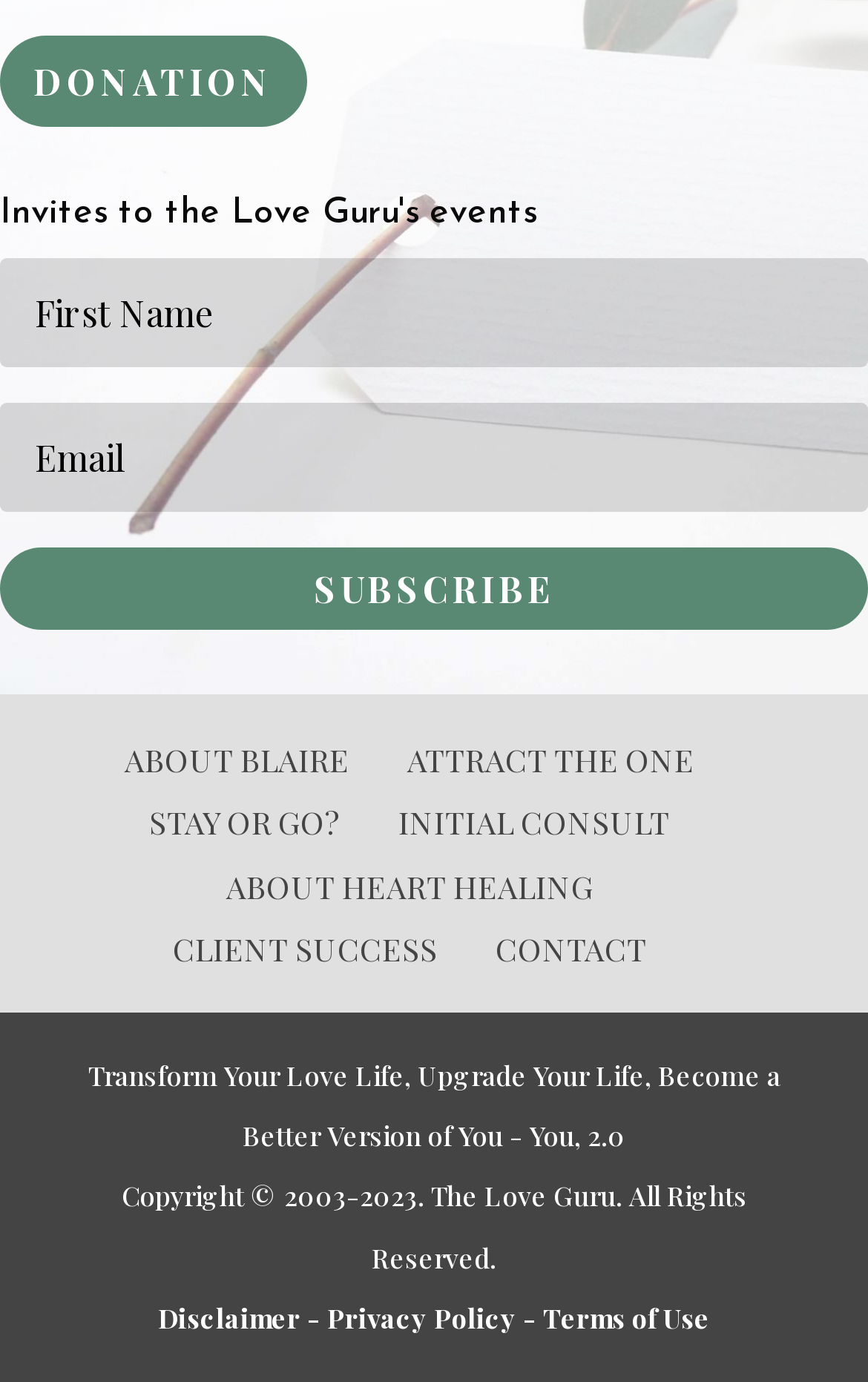Show the bounding box coordinates of the element that should be clicked to complete the task: "Click on the 'CONTACT' link".

[0.571, 0.671, 0.745, 0.702]